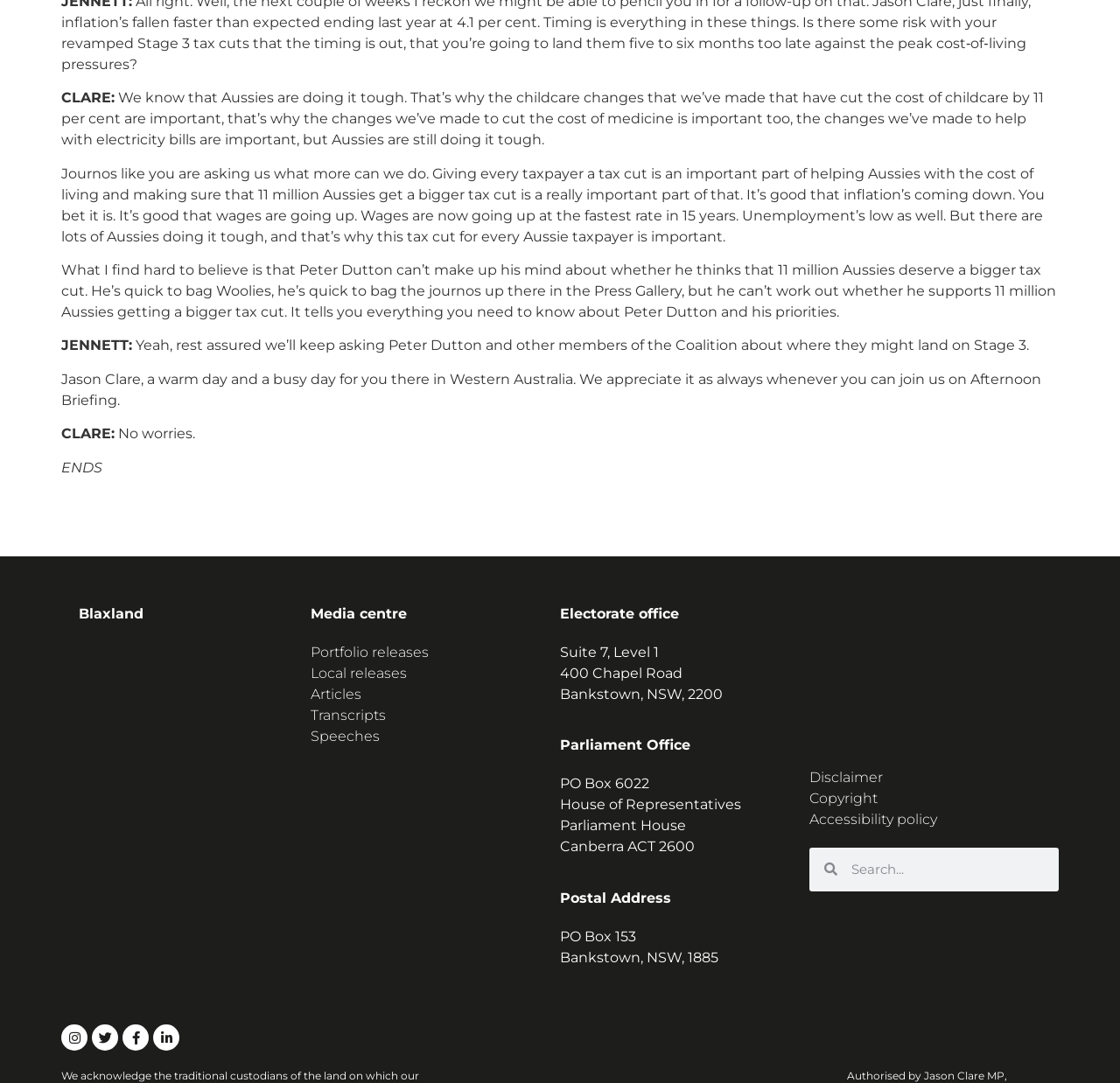What is the logo displayed on the webpage?
Using the image, provide a detailed and thorough answer to the question.

I identified the logo by looking at the image element on the webpage, which is described as 'labour party logo'.